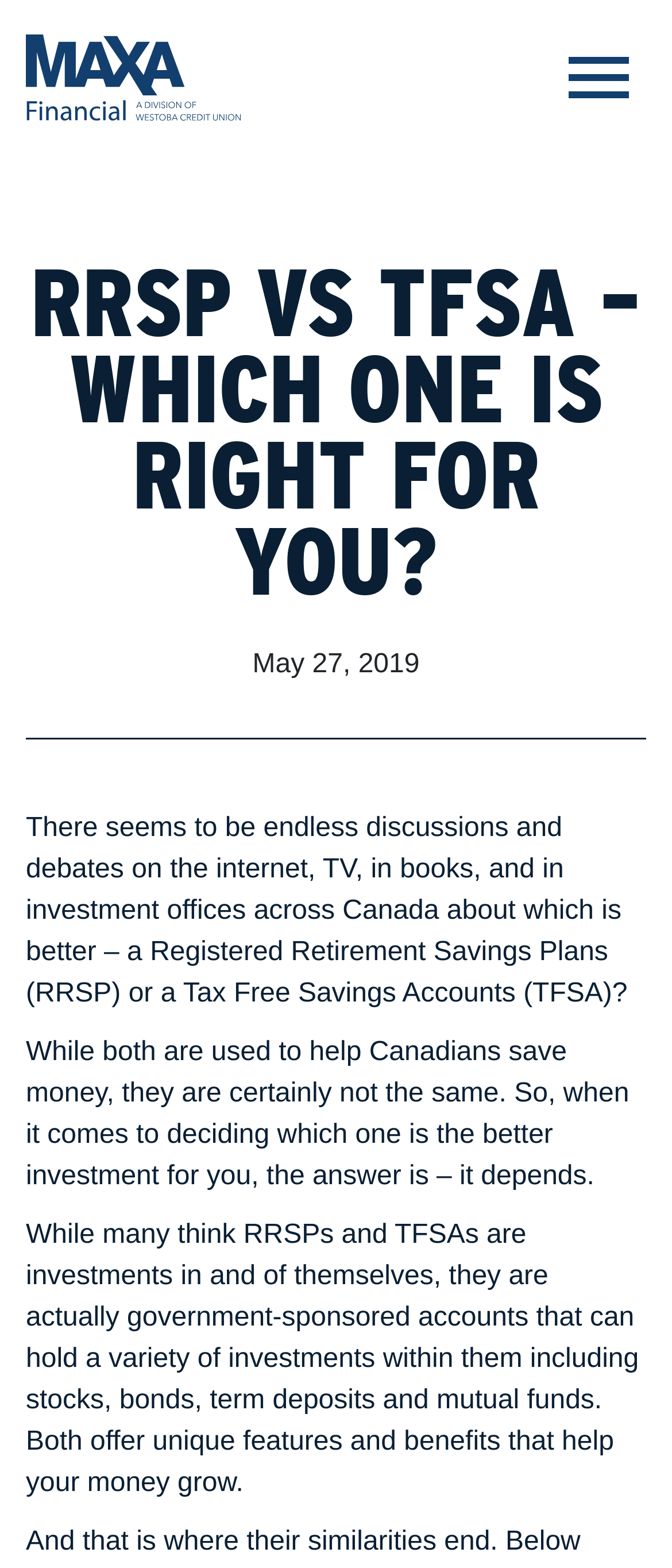Use a single word or phrase to answer the question: What types of investments can be held in RRSP and TFSA?

Stocks, bonds, term deposits, and mutual funds